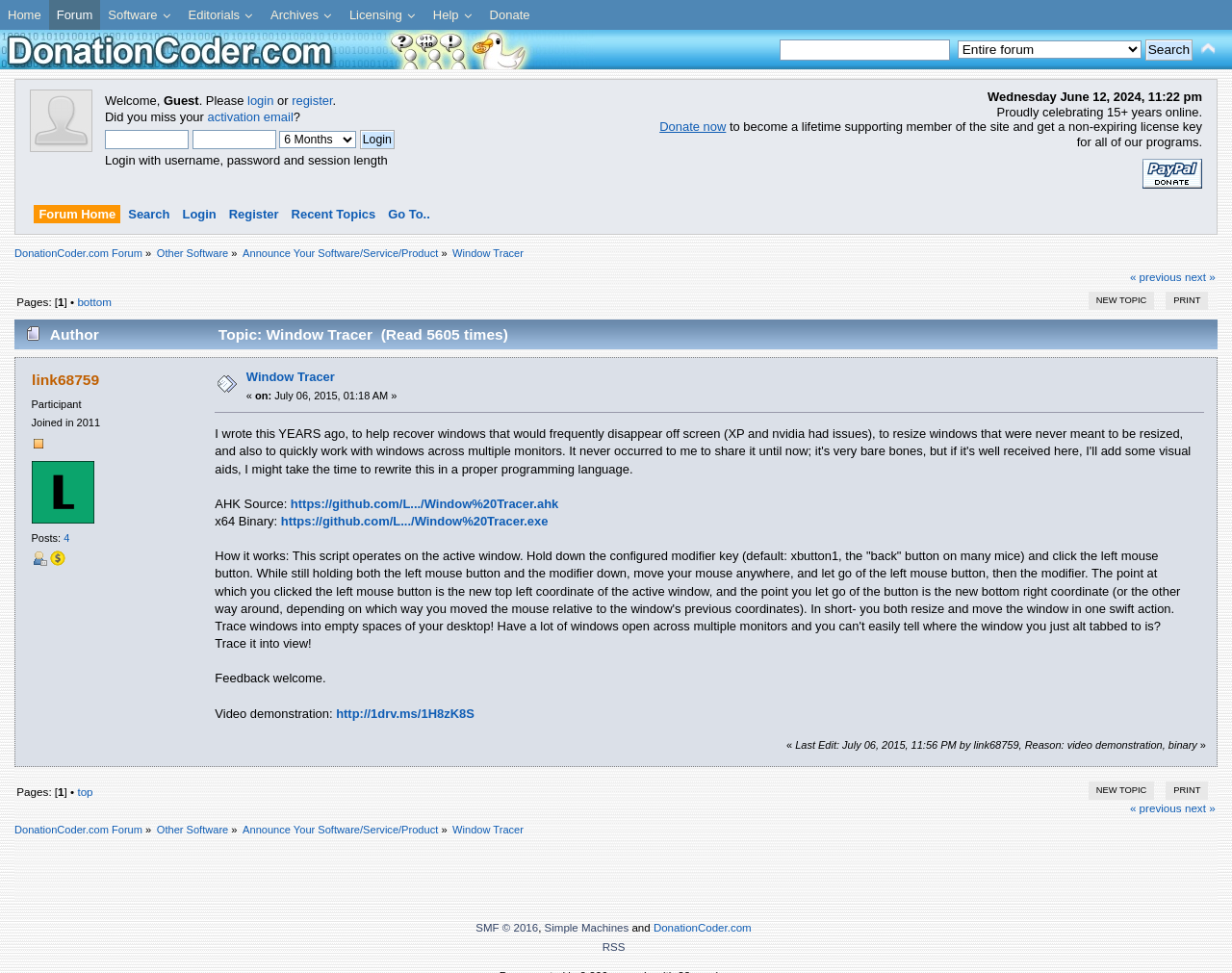What is the default modifier key for the Window Tracer script?
Examine the screenshot and reply with a single word or phrase.

xbutton1